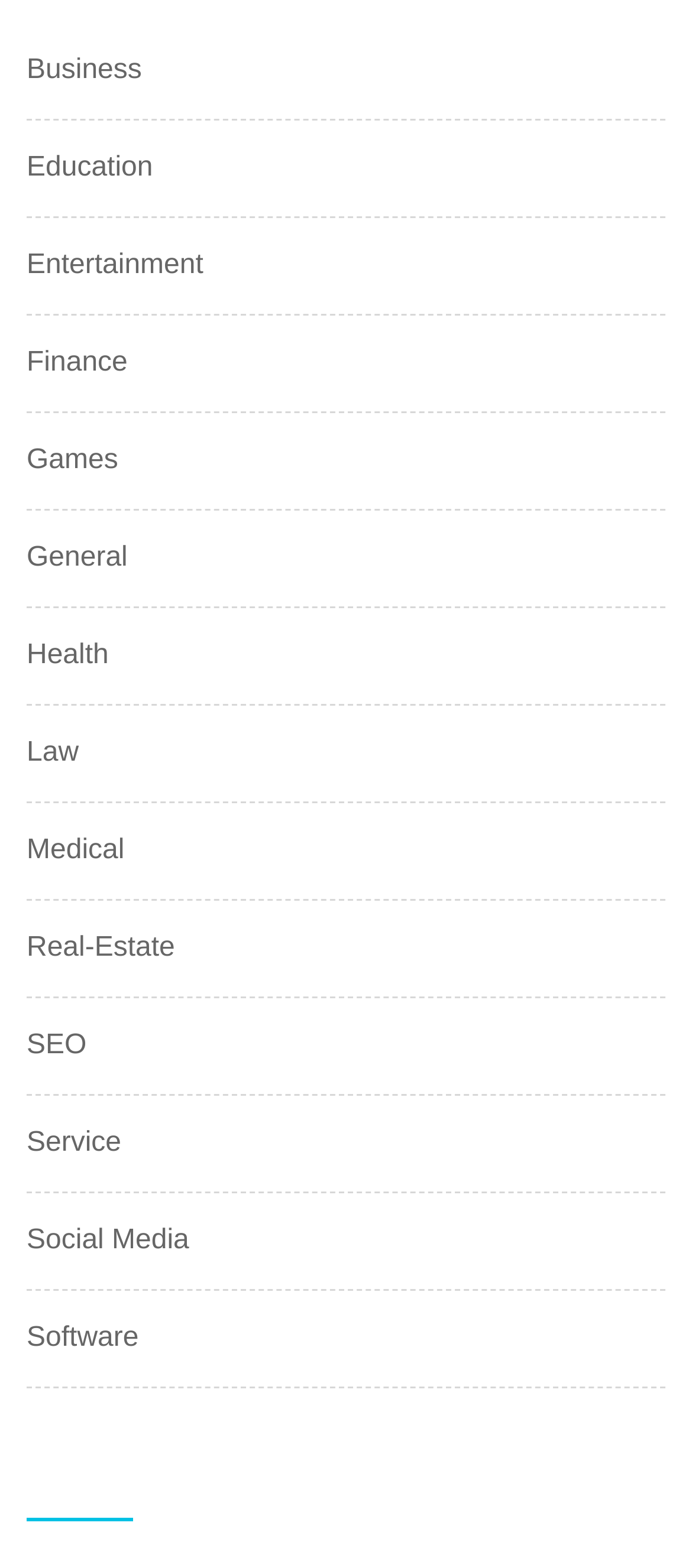Find the bounding box coordinates for the HTML element specified by: "Social Media".

[0.038, 0.778, 0.273, 0.805]